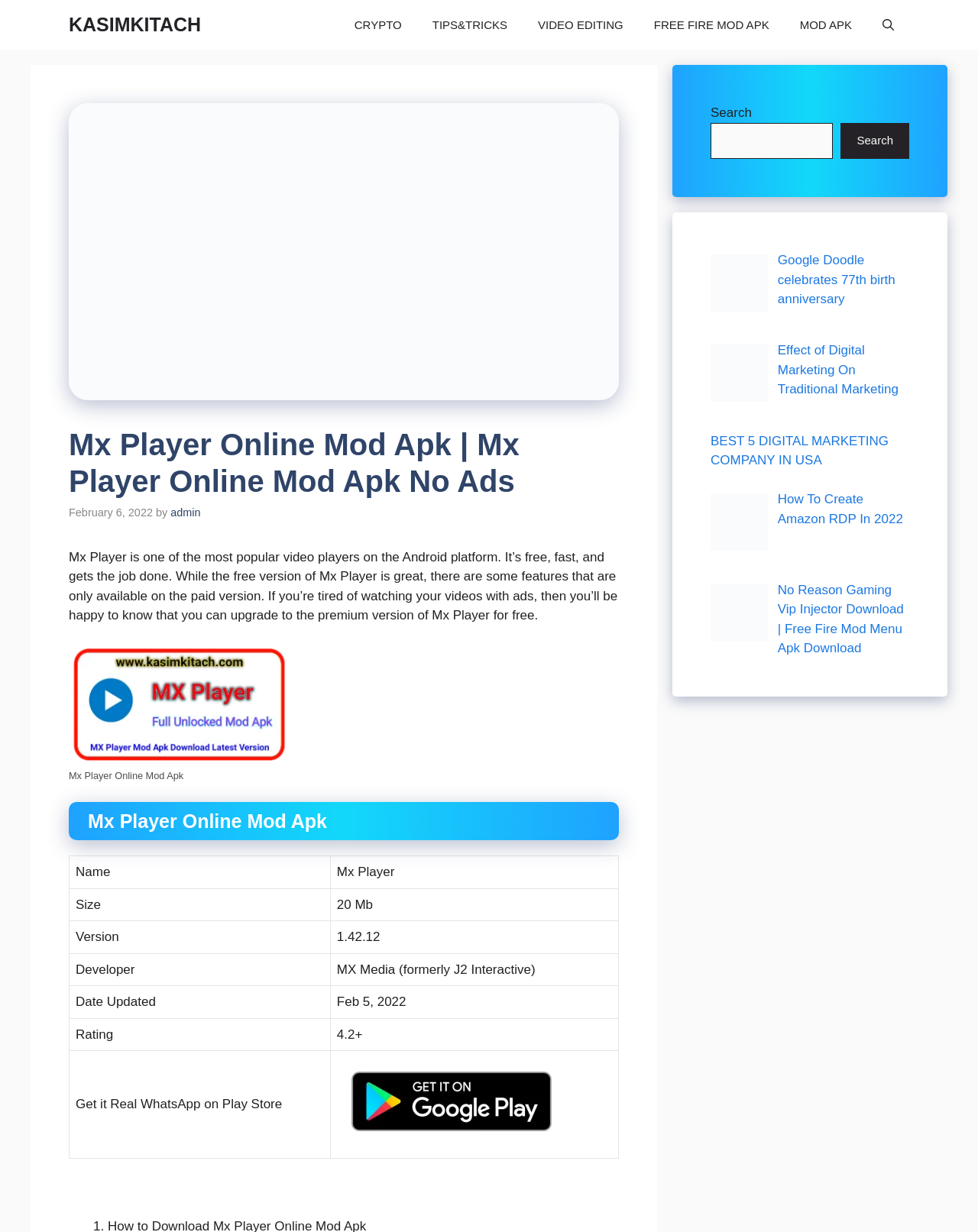Can you give a comprehensive explanation to the question given the content of the image?
What is the name of the video player?

The webpage is about Mx Player Online Mod Apk, and the heading 'Mx Player Online Mod Apk | Mx Player Online Mod Apk No Ads' suggests that the video player being referred to is Mx Player.